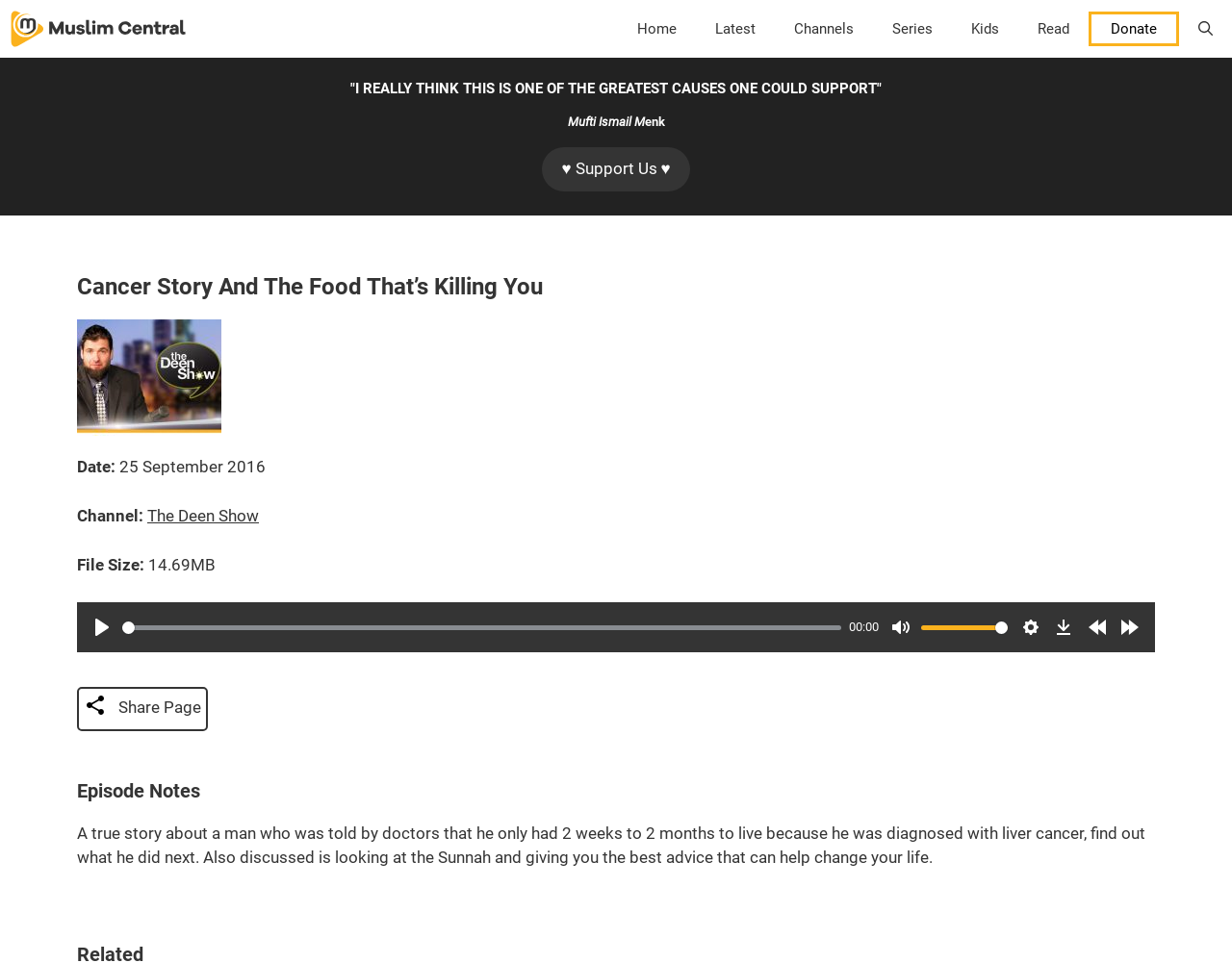Can you specify the bounding box coordinates of the area that needs to be clicked to fulfill the following instruction: "Click the 'Home' link"?

[0.502, 0.0, 0.565, 0.06]